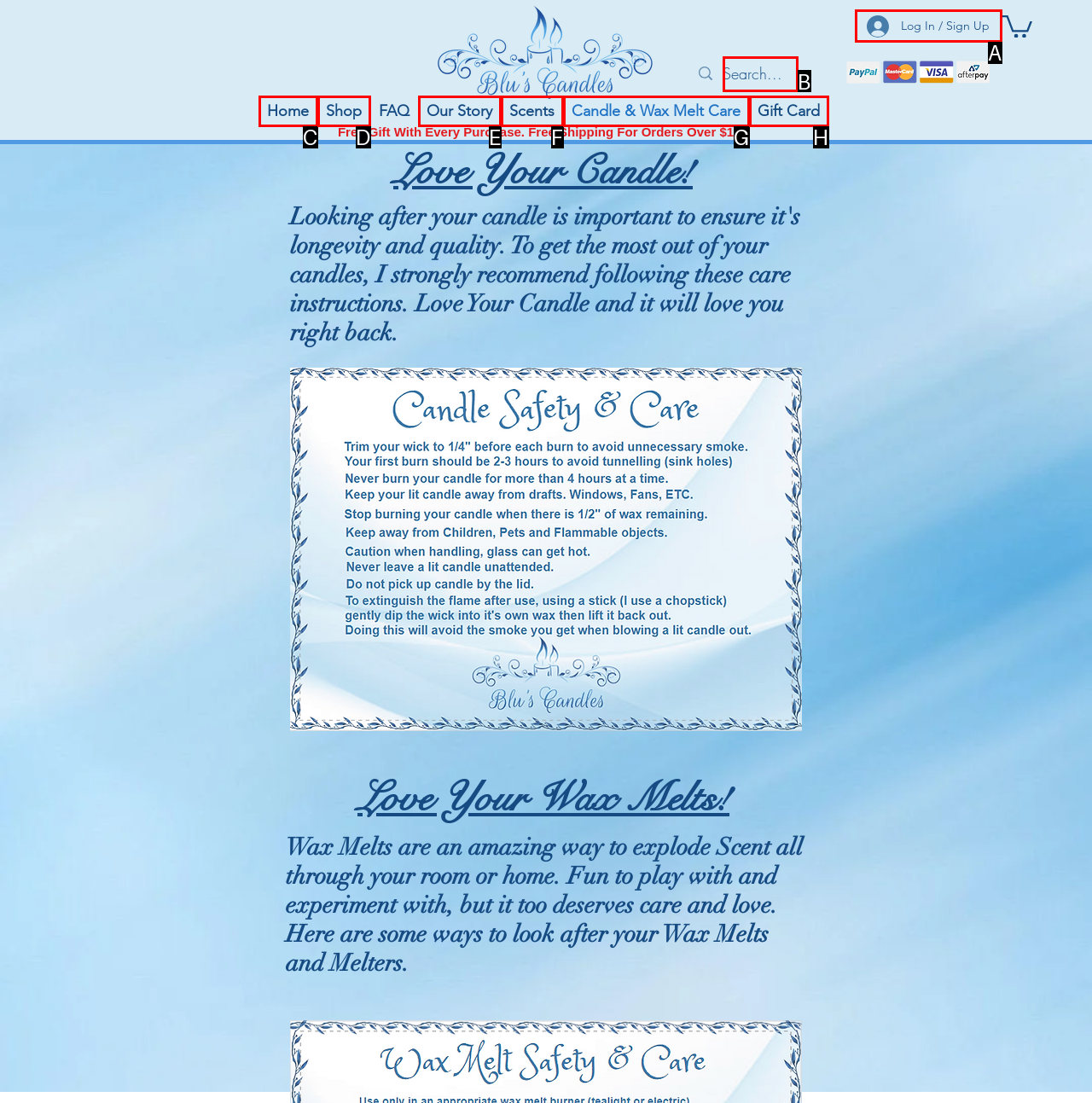Match the option to the description: aria-label="Search..." name="q" placeholder="Search..."
State the letter of the correct option from the available choices.

B